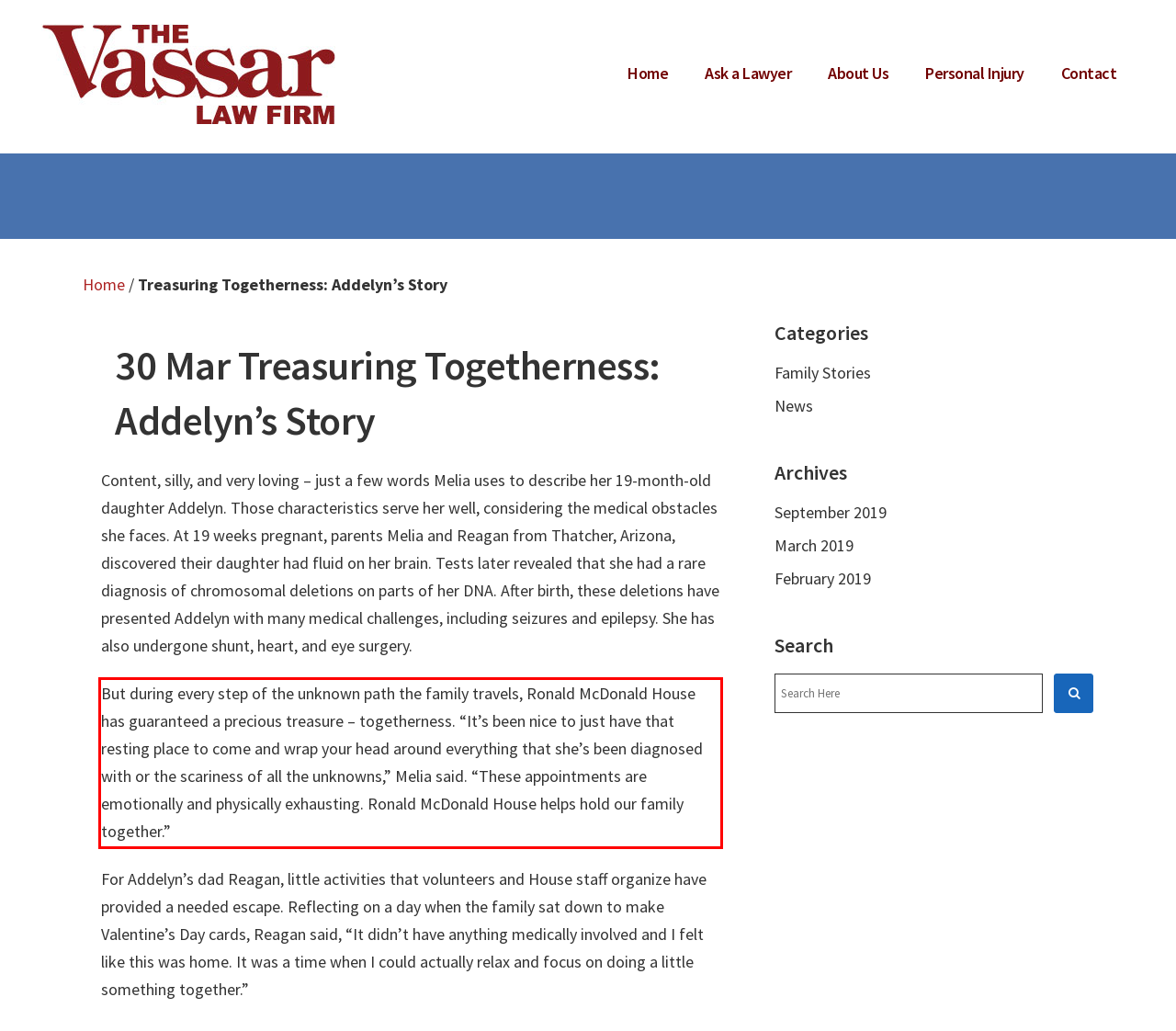Given a webpage screenshot with a red bounding box, perform OCR to read and deliver the text enclosed by the red bounding box.

But during every step of the unknown path the family travels, Ronald McDonald House has guaranteed a precious treasure – togetherness. “It’s been nice to just have that resting place to come and wrap your head around everything that she’s been diagnosed with or the scariness of all the unknowns,” Melia said. “These appointments are emotionally and physically exhausting. Ronald McDonald House helps hold our family together.”